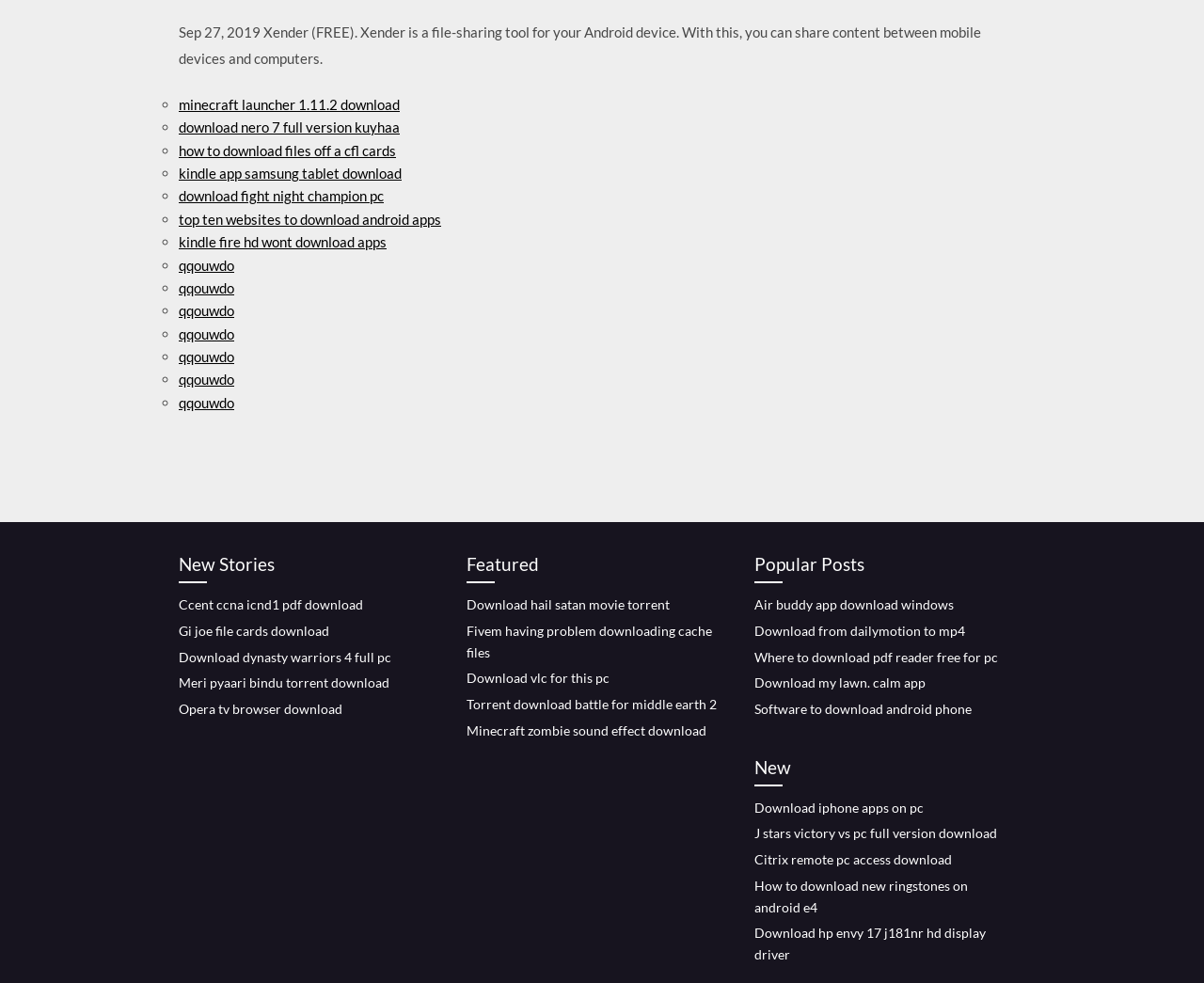Locate the bounding box coordinates of the item that should be clicked to fulfill the instruction: "Call the phone number".

None